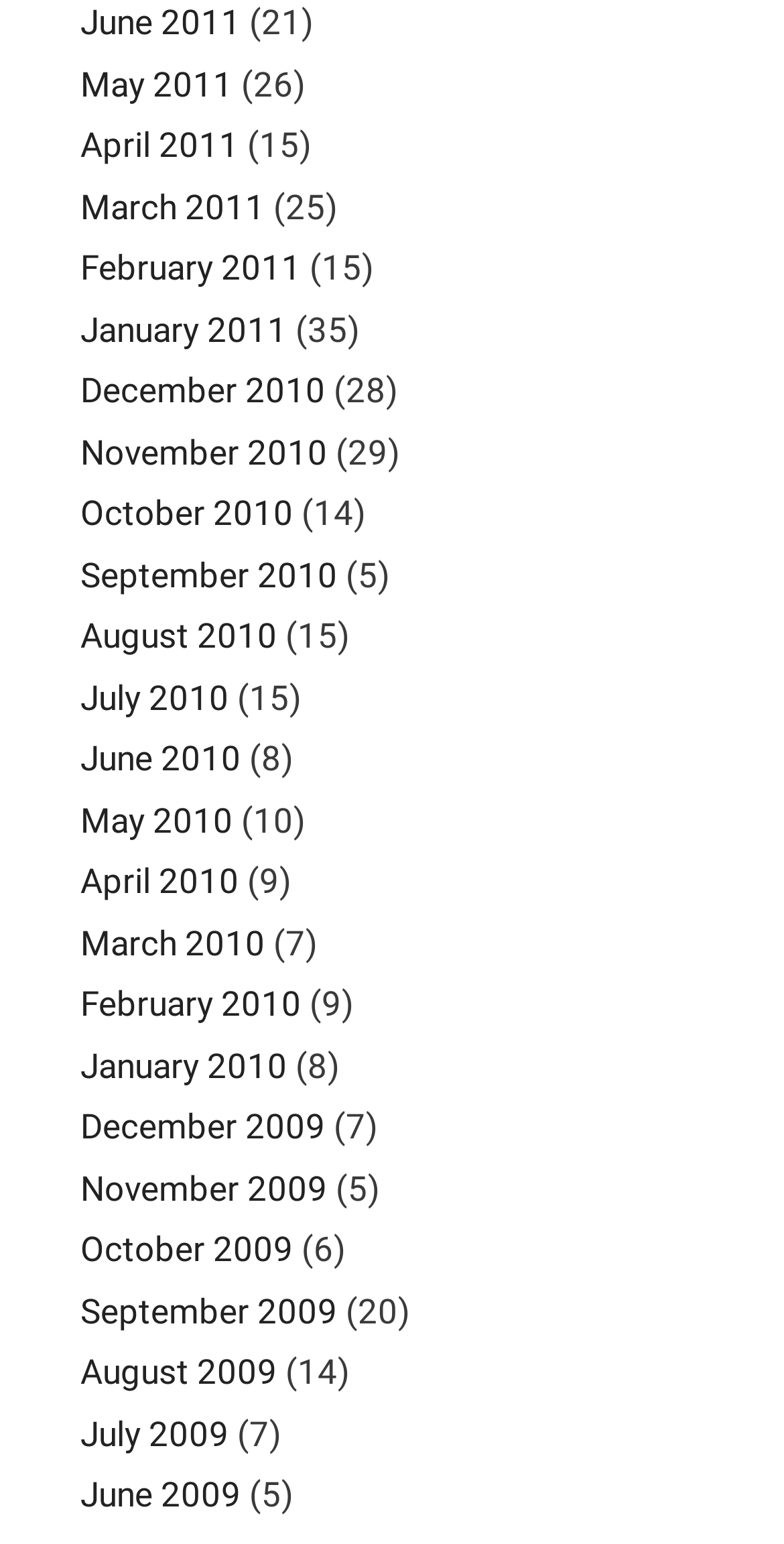Find the bounding box coordinates of the area that needs to be clicked in order to achieve the following instruction: "Access March 2011 archives". The coordinates should be specified as four float numbers between 0 and 1, i.e., [left, top, right, bottom].

[0.103, 0.12, 0.338, 0.147]